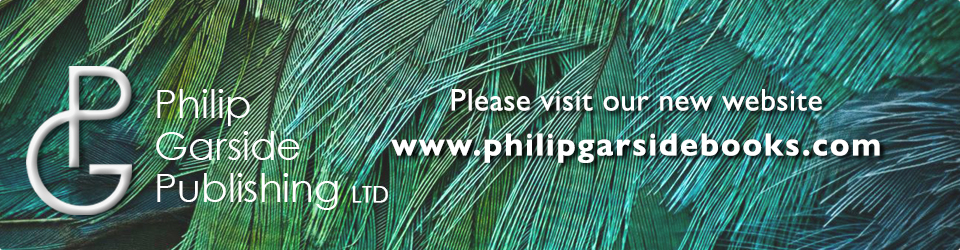What is the format of the logo's initials?
Refer to the image and give a detailed answer to the query.

The logo is styled with a modern and simple design, displaying the initials 'PG' in an overlapping format, which is a distinctive feature of the Philip Garside Publishing Ltd. branding.